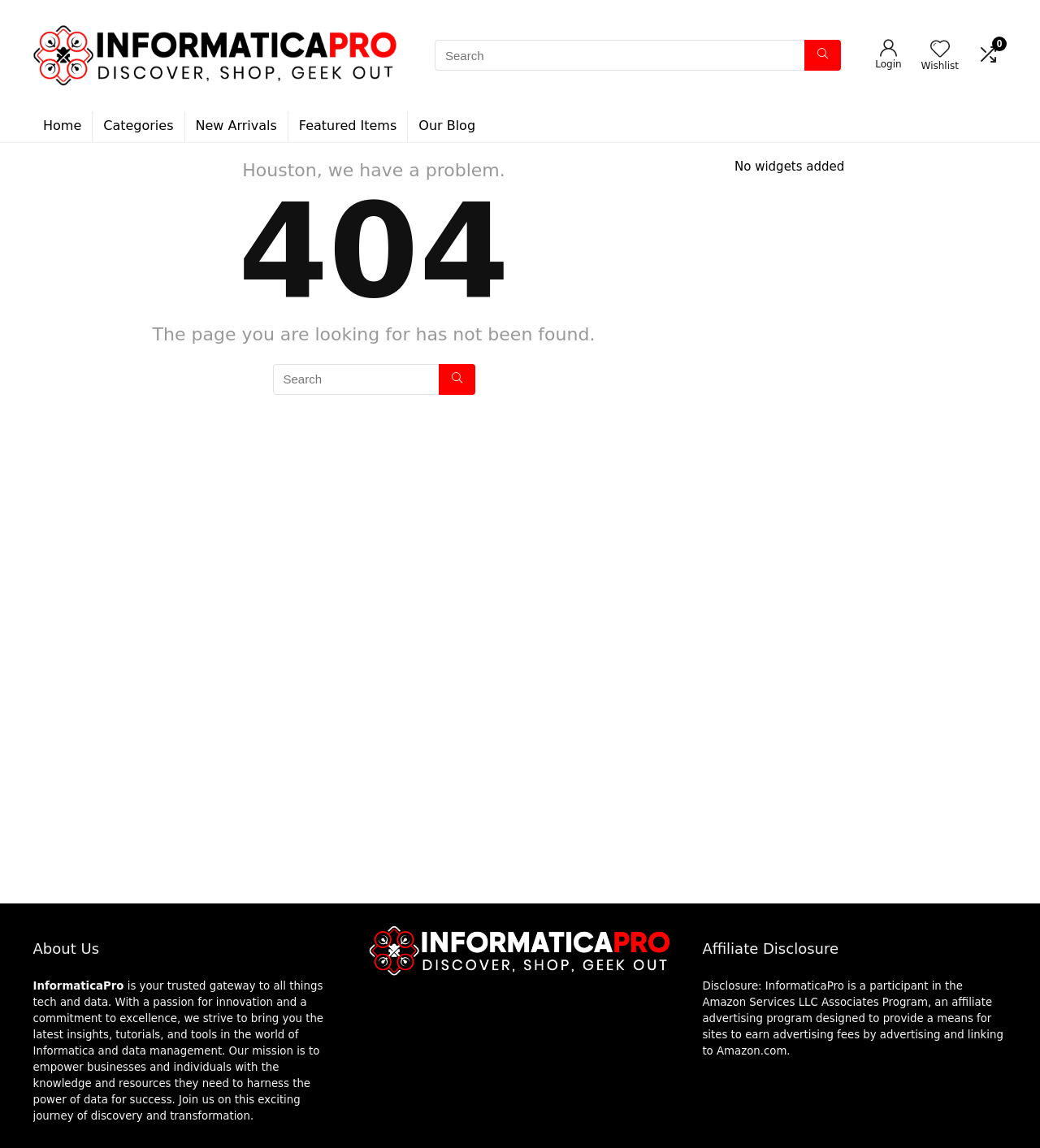Find the bounding box coordinates of the clickable area that will achieve the following instruction: "Search again".

[0.262, 0.317, 0.457, 0.344]